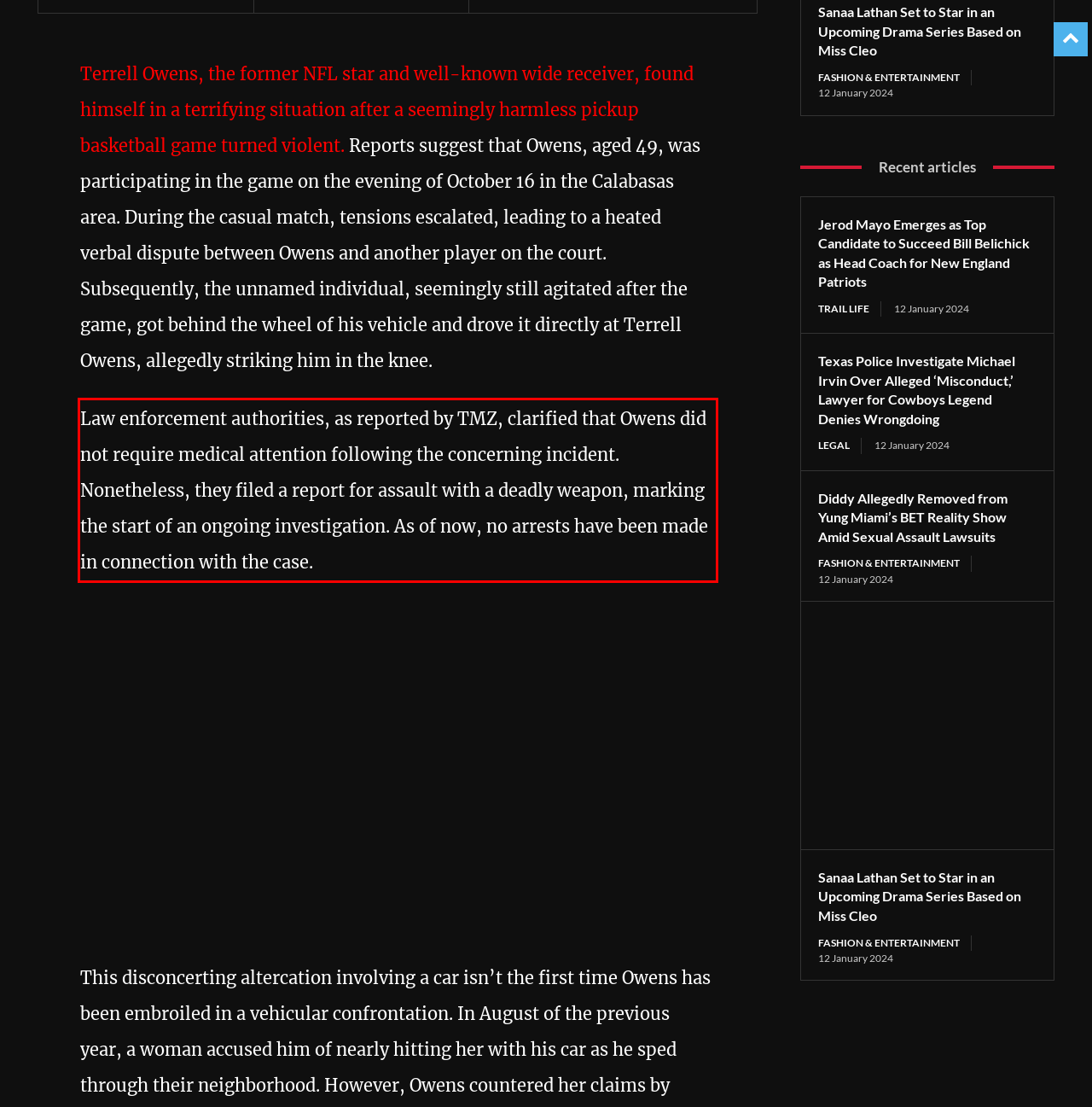From the provided screenshot, extract the text content that is enclosed within the red bounding box.

Law enforcement authorities, as reported by TMZ, clarified that Owens did not require medical attention following the concerning incident. Nonetheless, they filed a report for assault with a deadly weapon, marking the start of an ongoing investigation. As of now, no arrests have been made in connection with the case.